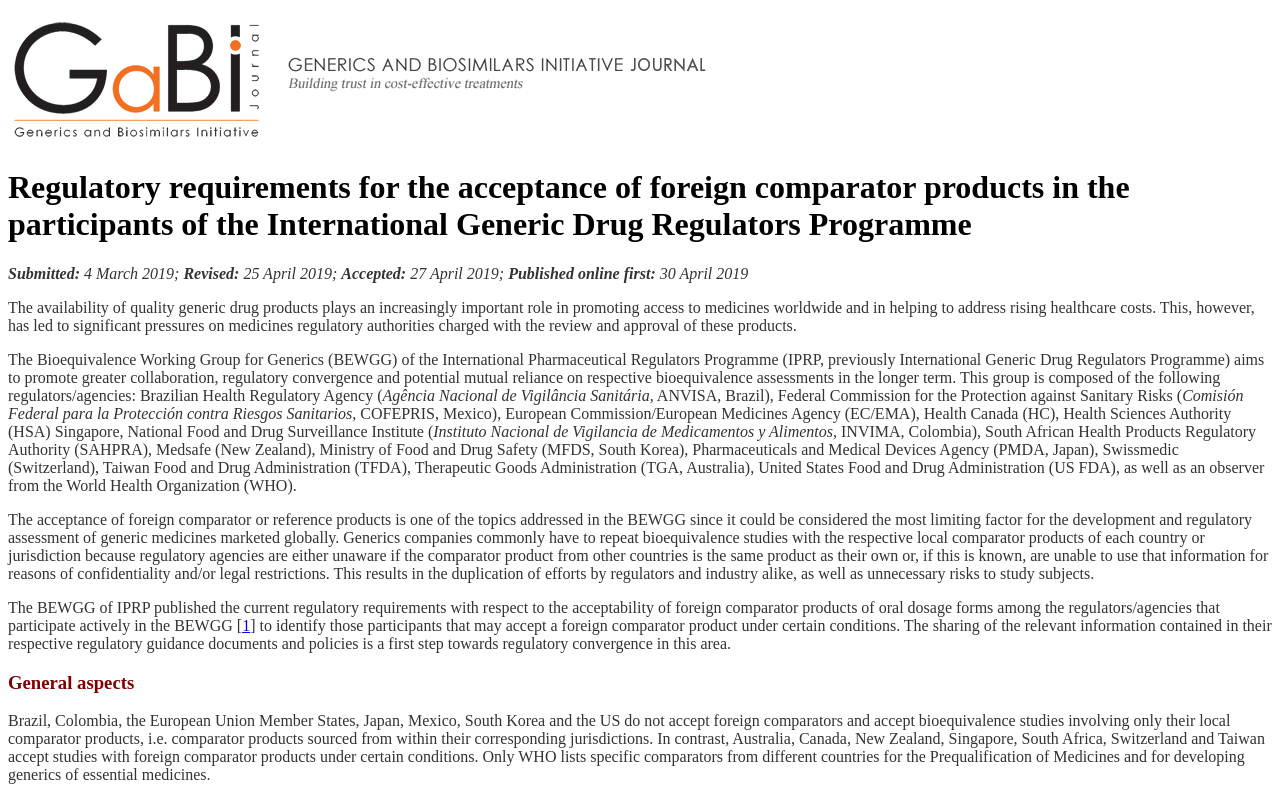Give a detailed account of the webpage's layout and content.

The webpage appears to be a scientific article or research paper discussing regulatory requirements for the acceptance of foreign comparator products in the participants of the International Generic Drug Regulators Programme. 

At the top of the page, there is a heading that displays the title of the article. Below the title, there are several lines of text that provide information about the submission, revision, acceptance, and publication dates of the article.

The main content of the article begins with a paragraph that explains the importance of generic drug products in promoting access to medicines worldwide and addressing rising healthcare costs. This is followed by a description of the Bioequivalence Working Group for Generics (BEWGG) and its goals.

The article then lists the members of the BEWGG, which include regulatory agencies from various countries such as Brazil, Mexico, the European Commission, and the United States. 

The next section discusses the acceptance of foreign comparator or reference products, which is a topic addressed by the BEWGG. The text explains that generics companies often have to repeat bioequivalence studies with local comparator products in each country or jurisdiction, resulting in duplication of efforts and unnecessary risks to study subjects.

A link is provided in the middle of the page, which likely leads to a reference or additional information. The article continues to discuss the regulatory requirements for the acceptability of foreign comparator products among the regulators/agencies that participate in the BEWGG.

The page is divided into sections, with headings such as "General aspects" that separate the different topics. The final section provides information on the countries that accept or do not accept foreign comparators and the conditions under which they are accepted.